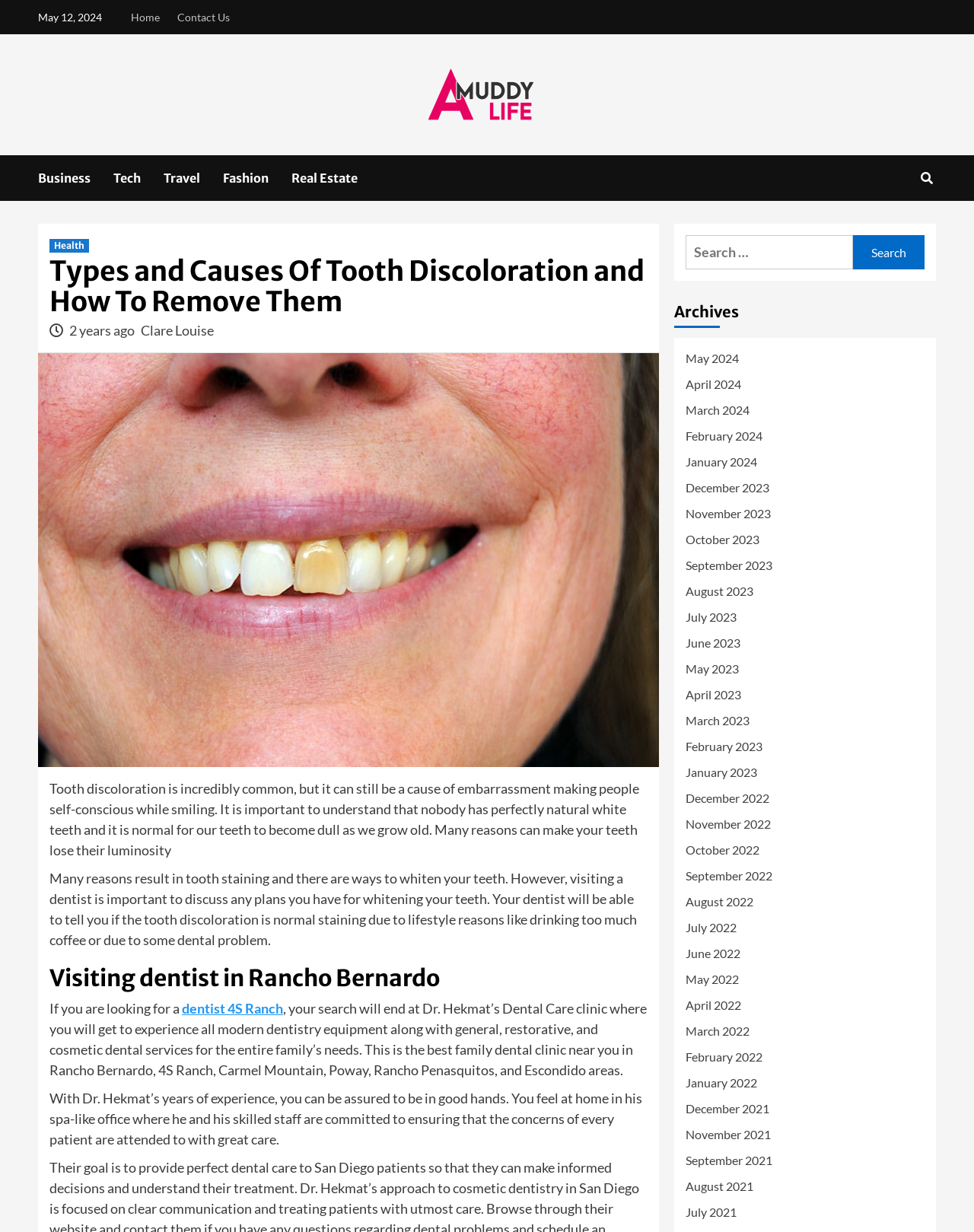Given the description "parent_node: Search for: value="Search"", provide the bounding box coordinates of the corresponding UI element.

[0.876, 0.191, 0.949, 0.219]